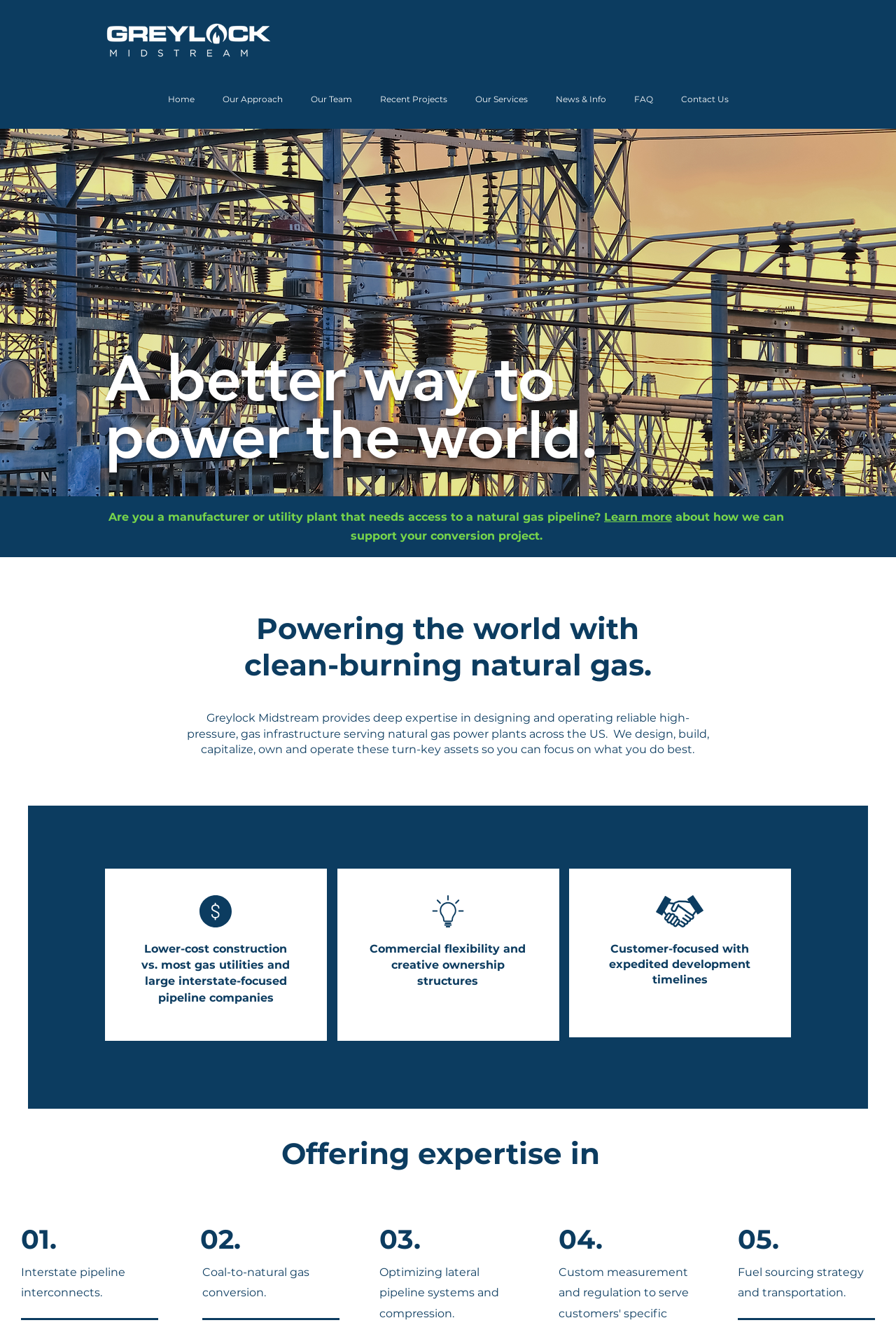What services does Greylock Midstream offer?
Please look at the screenshot and answer in one word or a short phrase.

Interstate pipeline interconnects